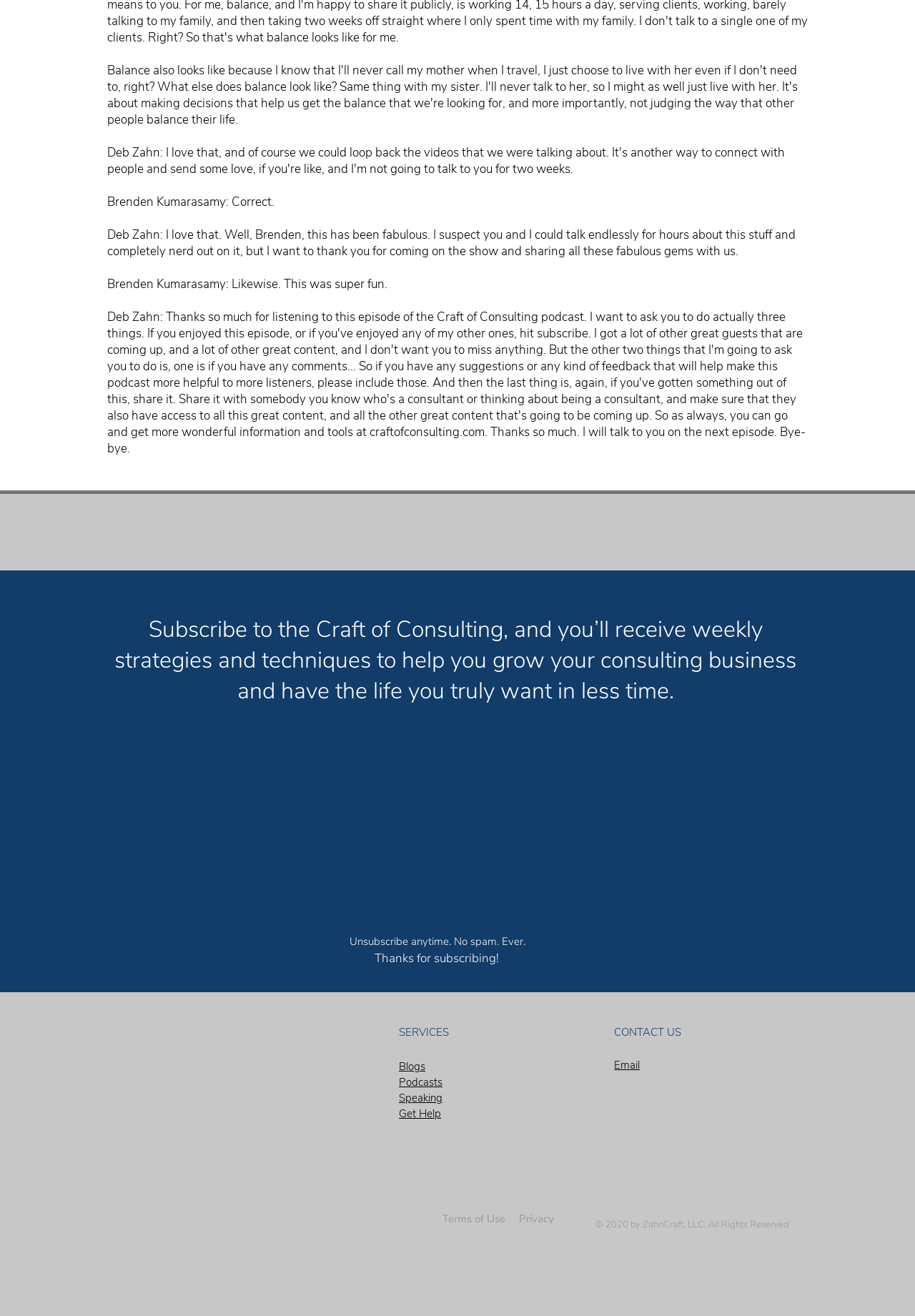Please mark the clickable region by giving the bounding box coordinates needed to complete this instruction: "Follow Historic Racing News on Facebook".

None